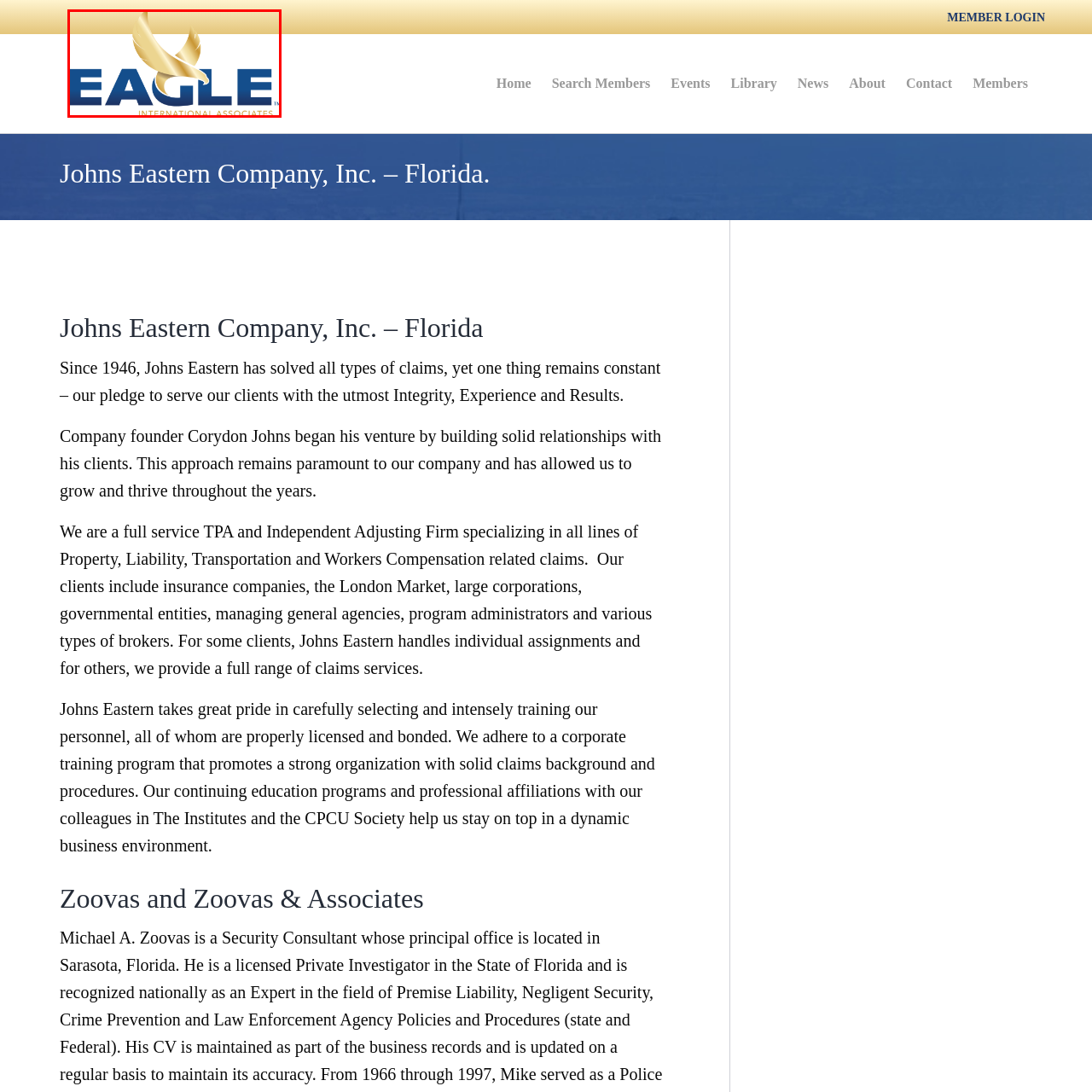Focus on the image surrounded by the red bounding box, please answer the following question using a single word or phrase: What is the shape above the lettering?

golden feather